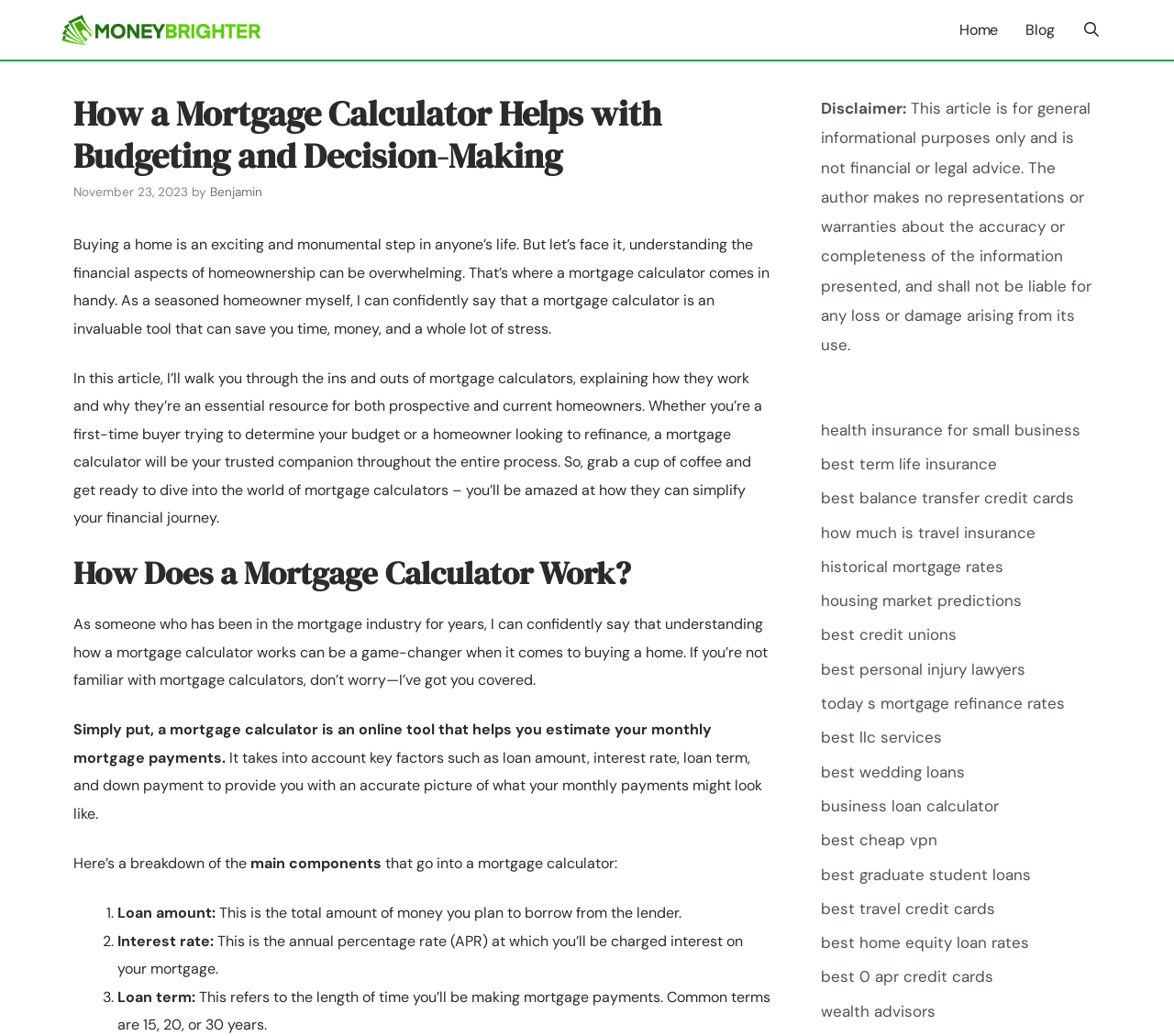What are the main components of a mortgage calculator?
Please give a detailed and thorough answer to the question, covering all relevant points.

The webpage explains that a mortgage calculator takes into account four main components: loan amount, interest rate, loan term, and down payment, to provide an accurate picture of monthly mortgage payments.